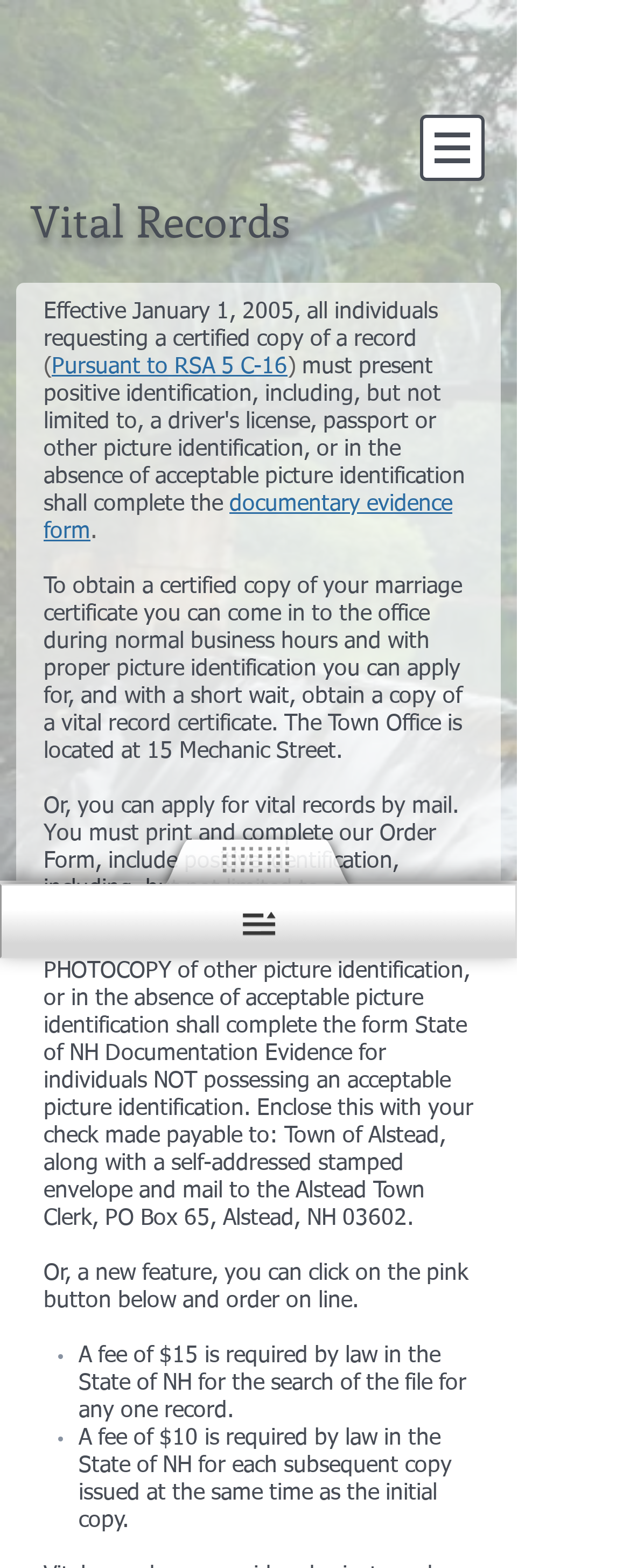Offer an in-depth caption of the entire webpage.

The webpage is about Vital Records in the Town of Alstead, New Hampshire. At the top, there is a navigation menu labeled "Site" with a button that has a popup menu. To the right of the navigation menu, there is an image.

Below the navigation menu, there is a heading that reads "Vital Records". Underneath the heading, there is a paragraph of text that explains the process of requesting a certified copy of a record, citing RSA 5-C-16. The text also mentions the need for documentary evidence.

Further down, there is a section that explains how to obtain a certified copy of a marriage certificate. It provides two options: visiting the office during normal business hours with proper identification or ordering online by clicking a pink button. The office address is also provided.

Below this section, there is a list with two bullet points. The first point states that a $15 fee is required by law for searching a file for any one record. The second point states that a $10 fee is required for each subsequent copy issued at the same time as the initial copy.